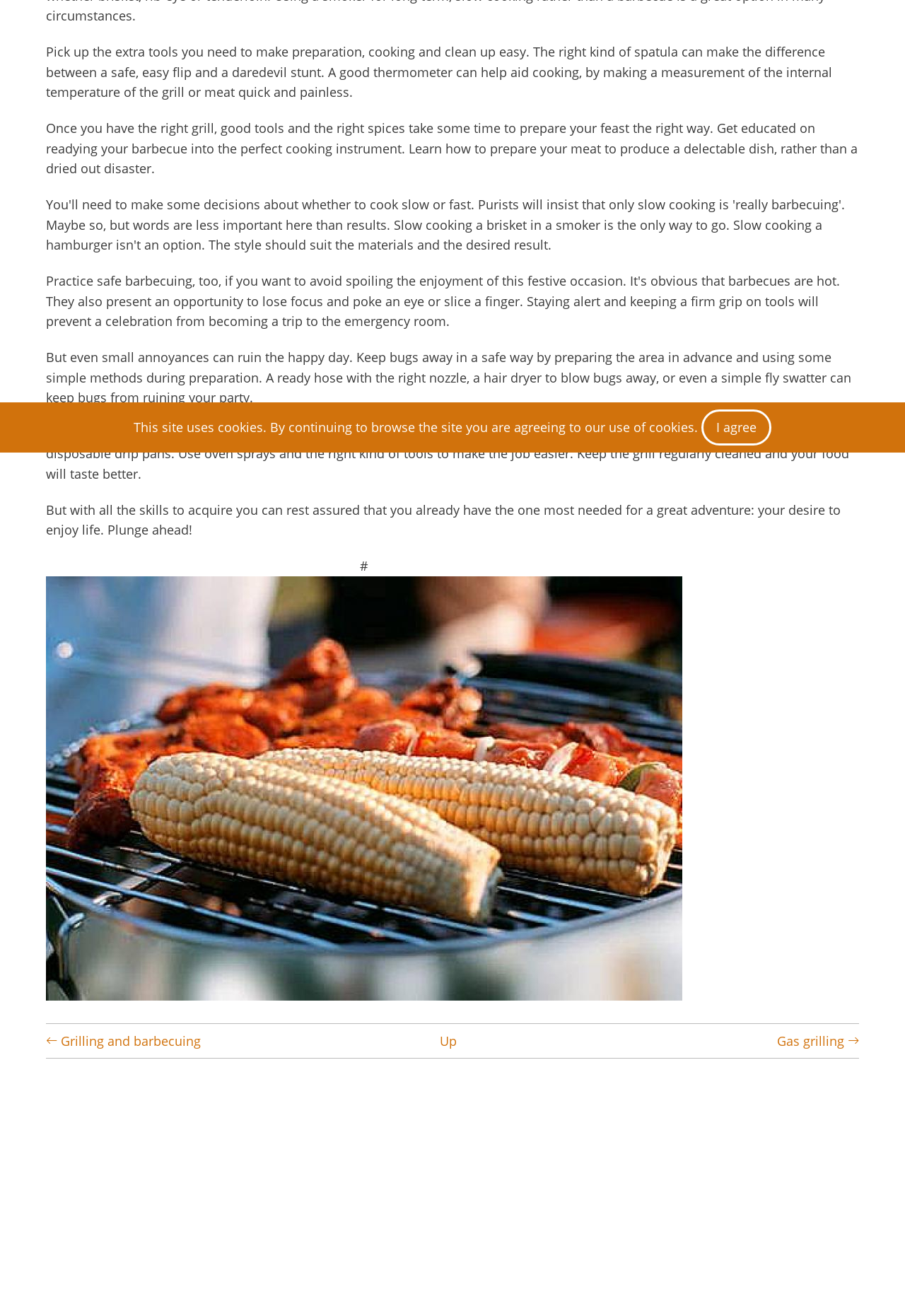Bounding box coordinates are specified in the format (top-left x, top-left y, bottom-right x, bottom-right y). All values are floating point numbers bounded between 0 and 1. Please provide the bounding box coordinate of the region this sentence describes: Get Involved

None